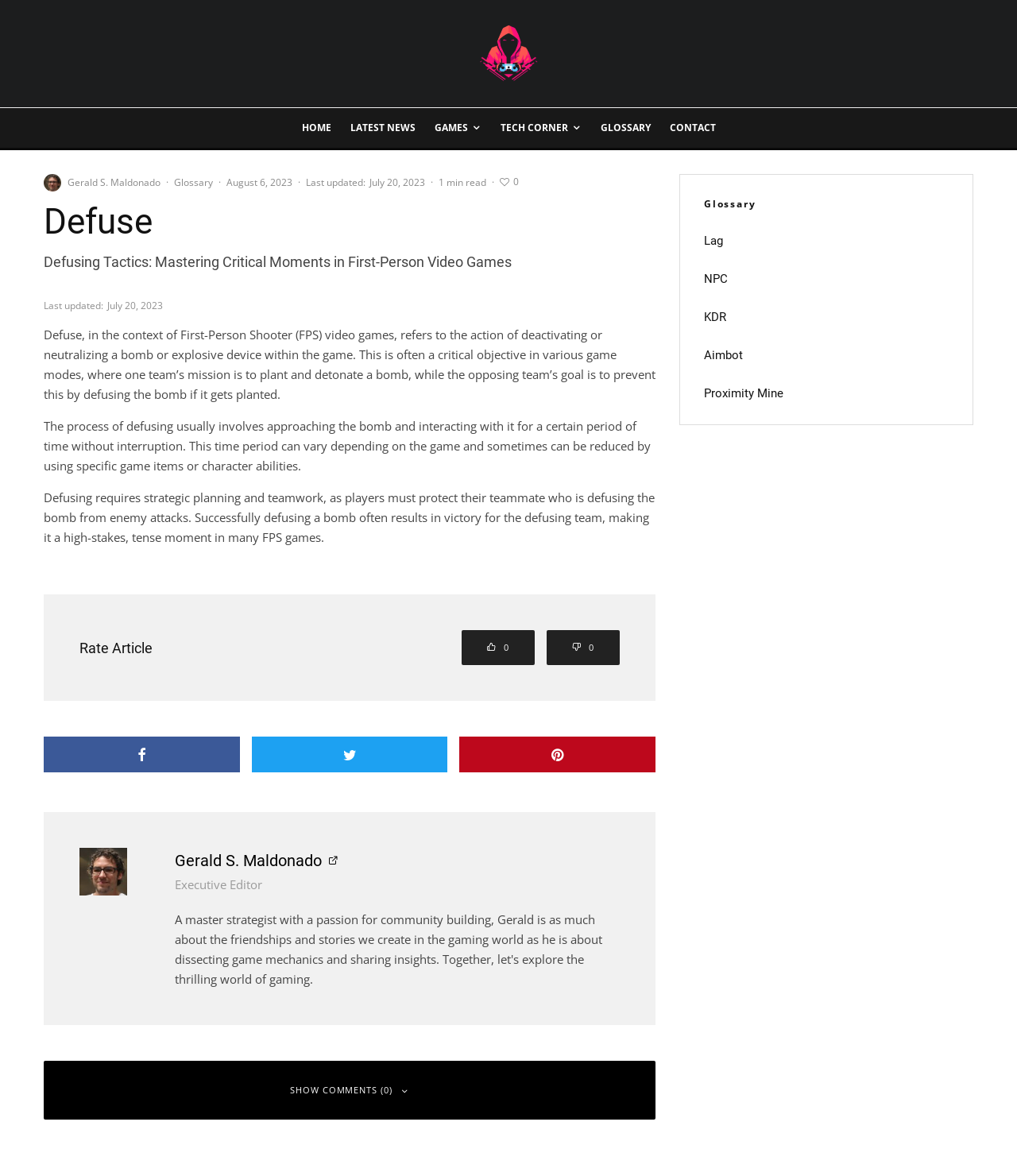What is the author of the article?
Using the picture, provide a one-word or short phrase answer.

Gerald S. Maldonado